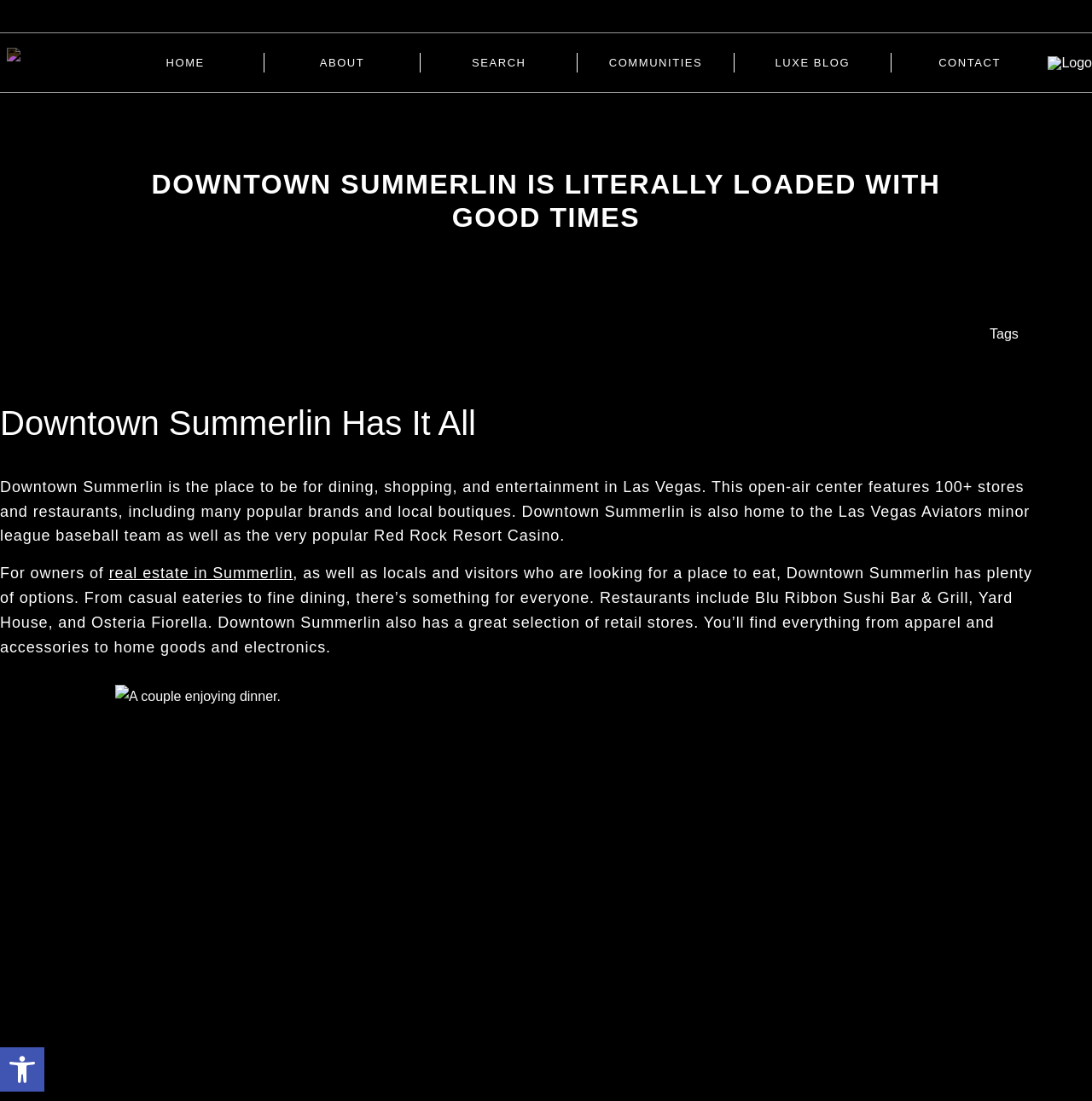Use a single word or phrase to answer the following:
What is the name of the resort casino mentioned?

Red Rock Resort Casino